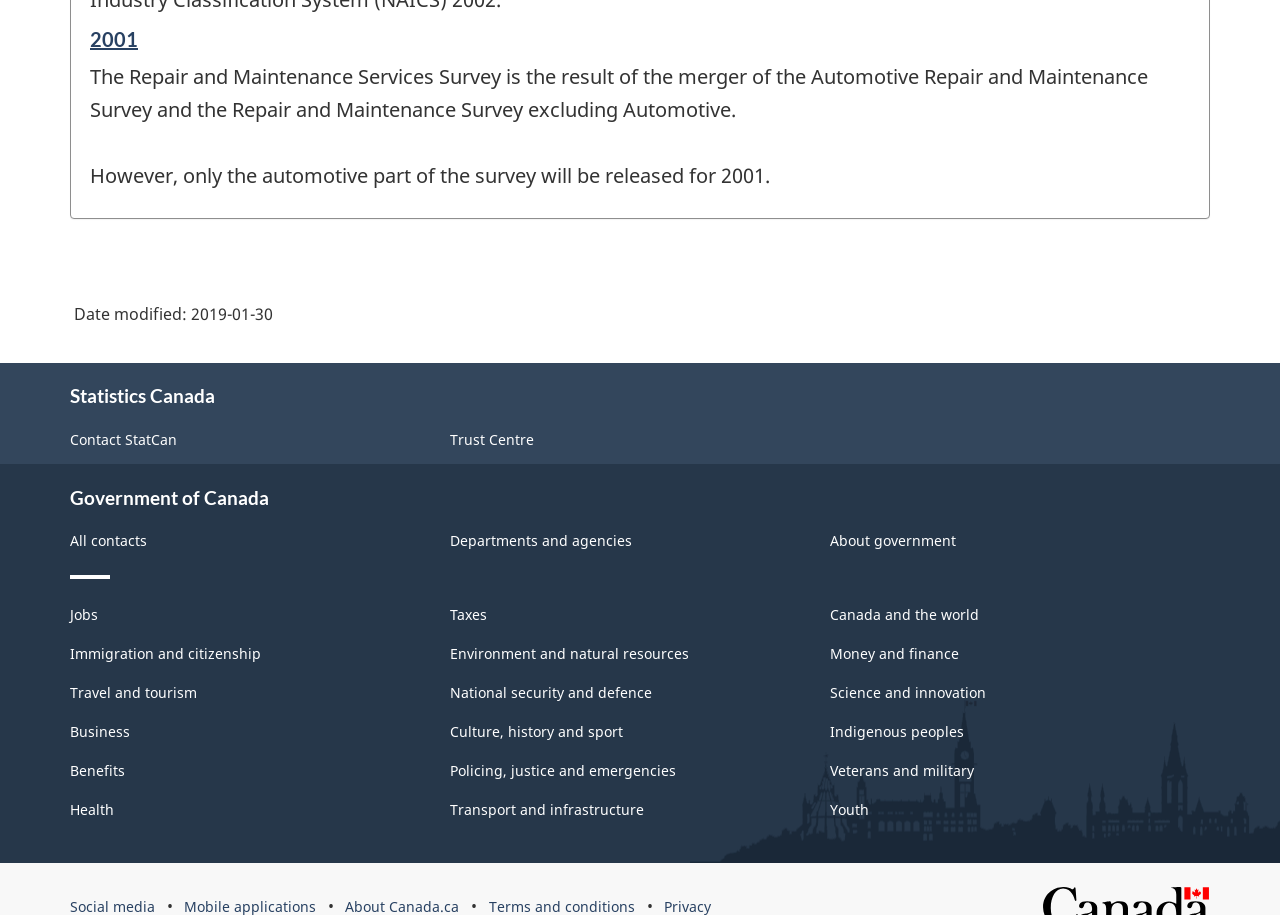Please determine the bounding box coordinates of the element's region to click for the following instruction: "Click the 'Reference period of change - 2001' link".

[0.07, 0.029, 0.108, 0.055]